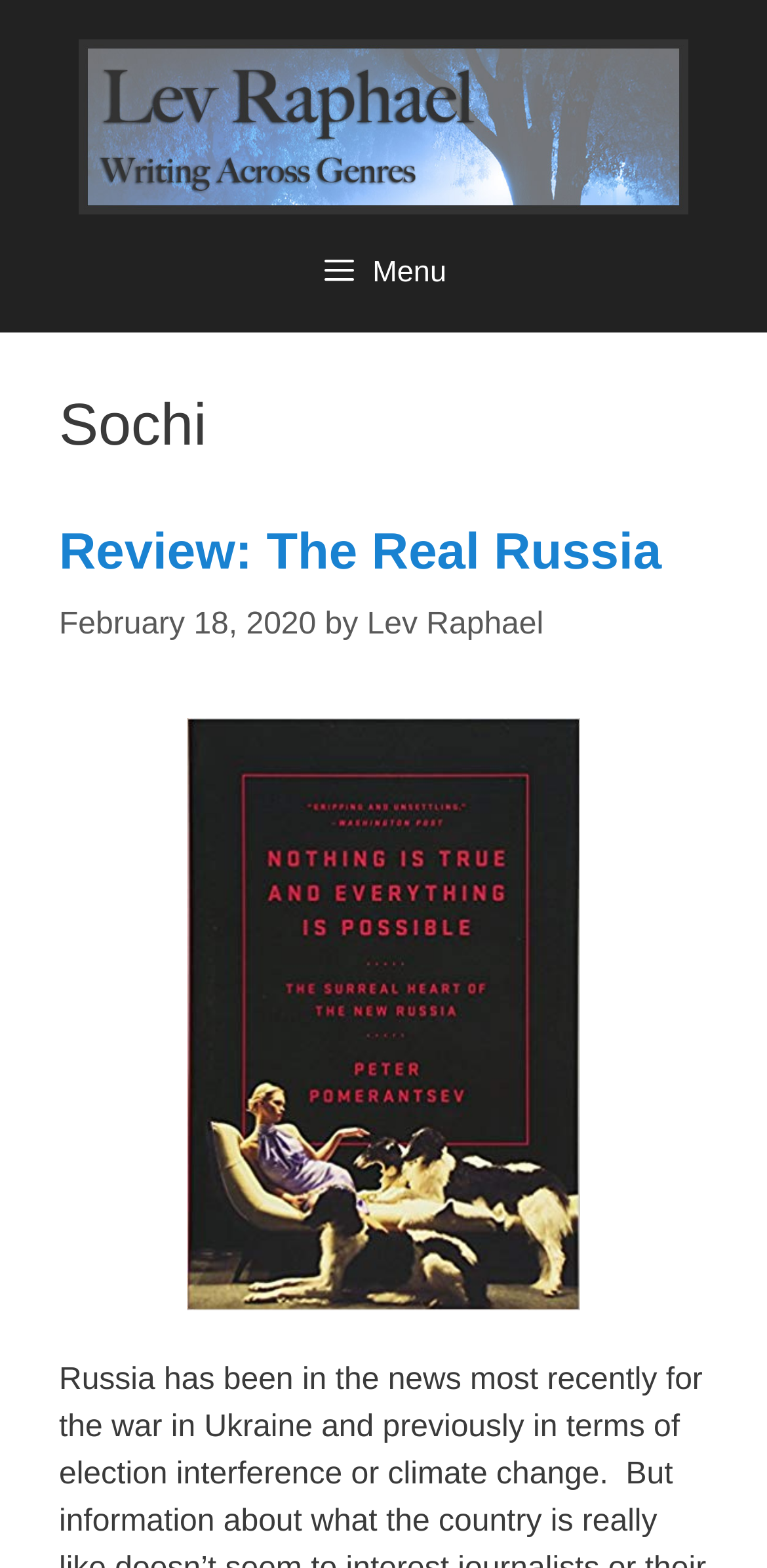Examine the screenshot and answer the question in as much detail as possible: What is the name of the website?

I found the name of the website by looking at the banner section of the webpage, where I saw a link 'Writing Across Genres' with an image, and above it, I saw a heading 'Sochi'.